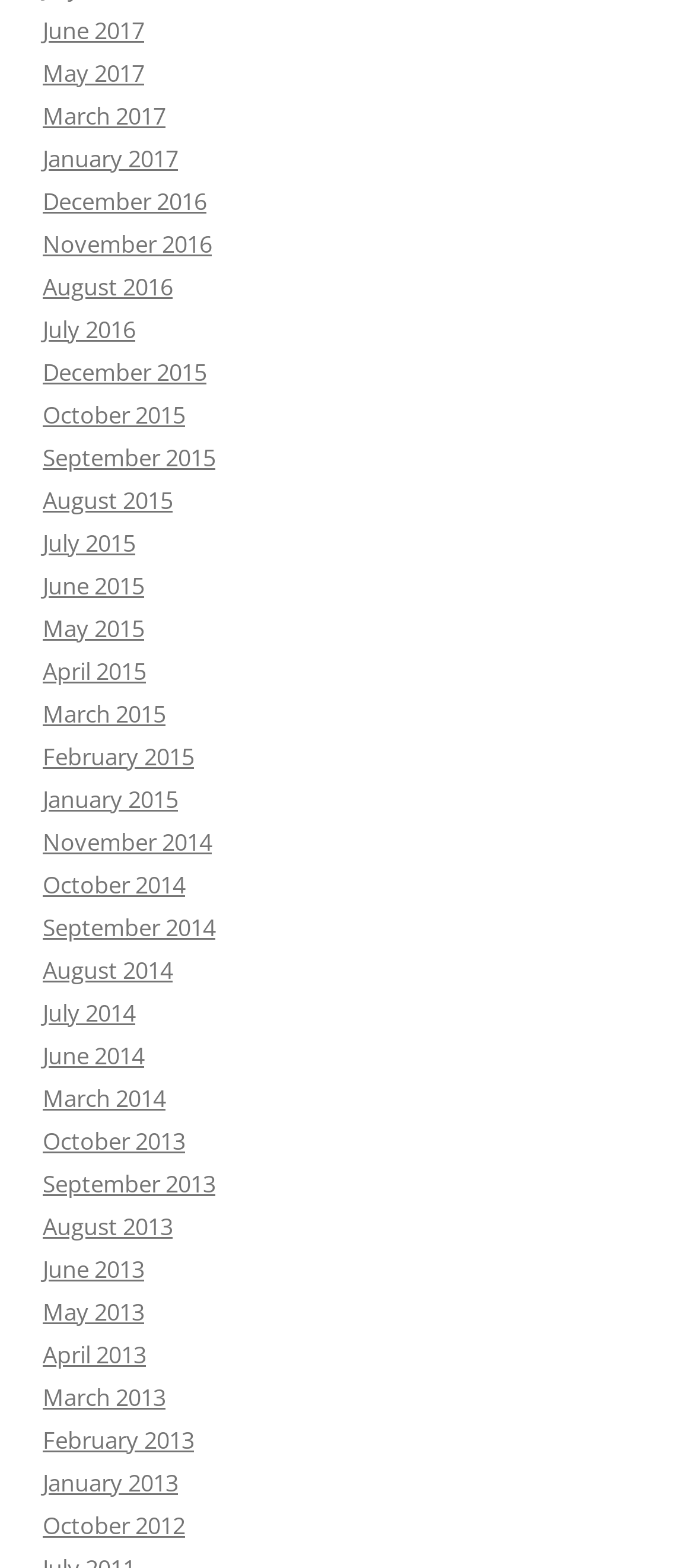Determine the bounding box for the UI element as described: "March 2013". The coordinates should be represented as four float numbers between 0 and 1, formatted as [left, top, right, bottom].

[0.062, 0.881, 0.238, 0.901]